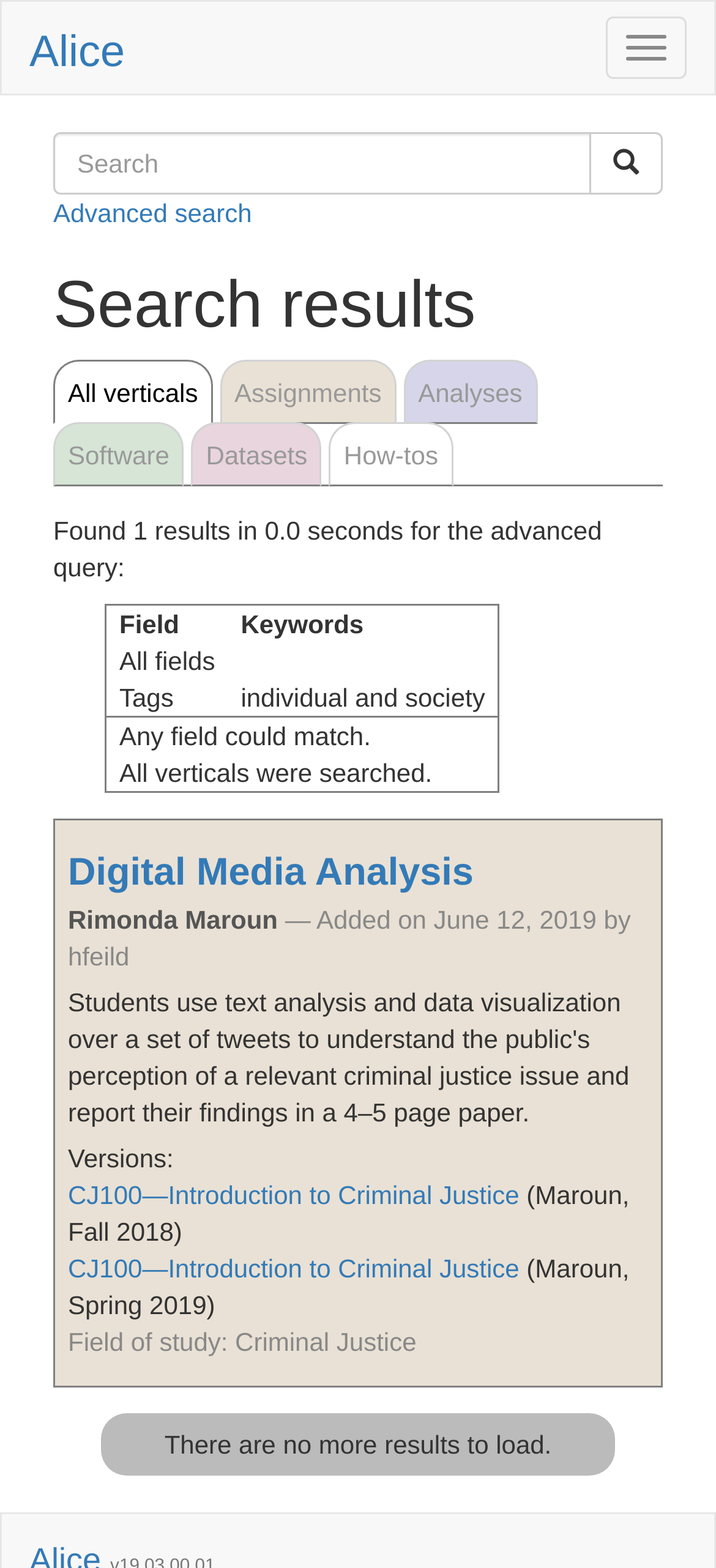Reply to the question with a single word or phrase:
What is the purpose of the button with the '' symbol?

Search